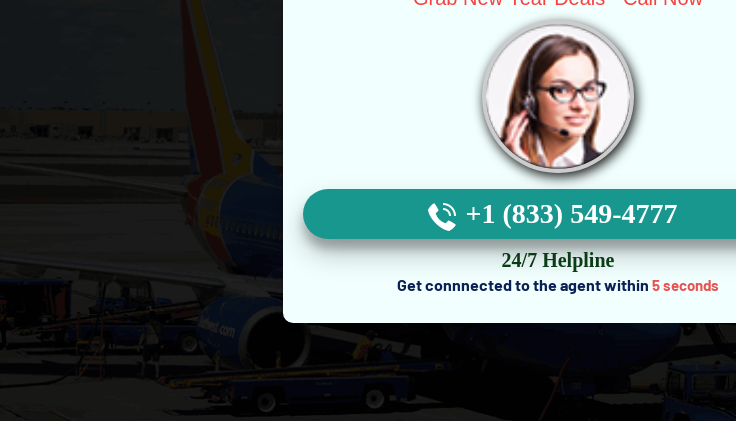Please provide a comprehensive response to the question below by analyzing the image: 
What is the call-to-action displayed at the top?

The call-to-action is prominently displayed at the top of the graphic, urging viewers to take advantage of the New Year Sale 2024 promotions. The phrase 'Grab New Year Deals - Call Now' creates a sense of urgency, encouraging potential customers to act quickly and seize the available deals.